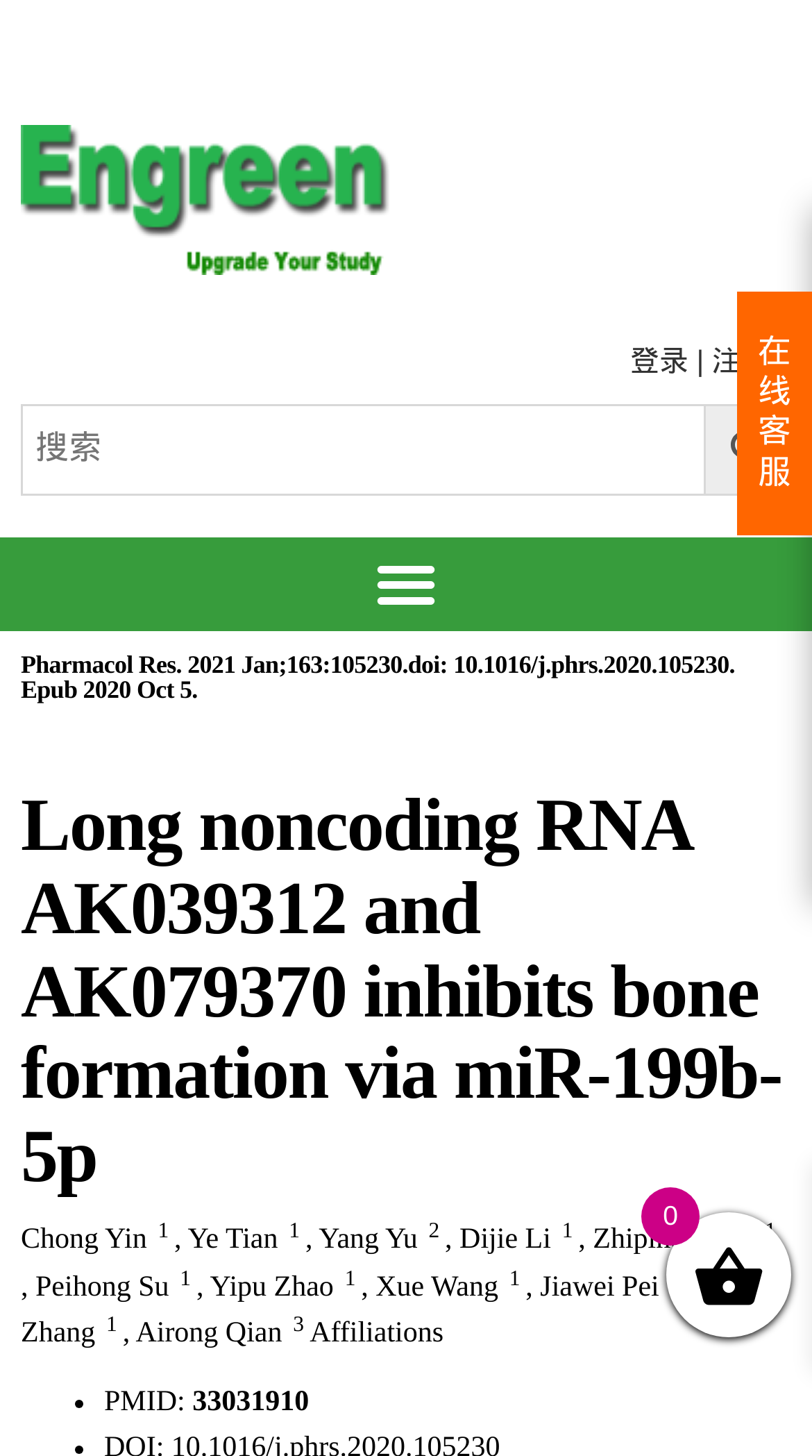Is there a search function on the webpage?
Please give a detailed and elaborate answer to the question.

I found a search box element with a placeholder text '搜索', which indicates that there is a search function on the webpage.